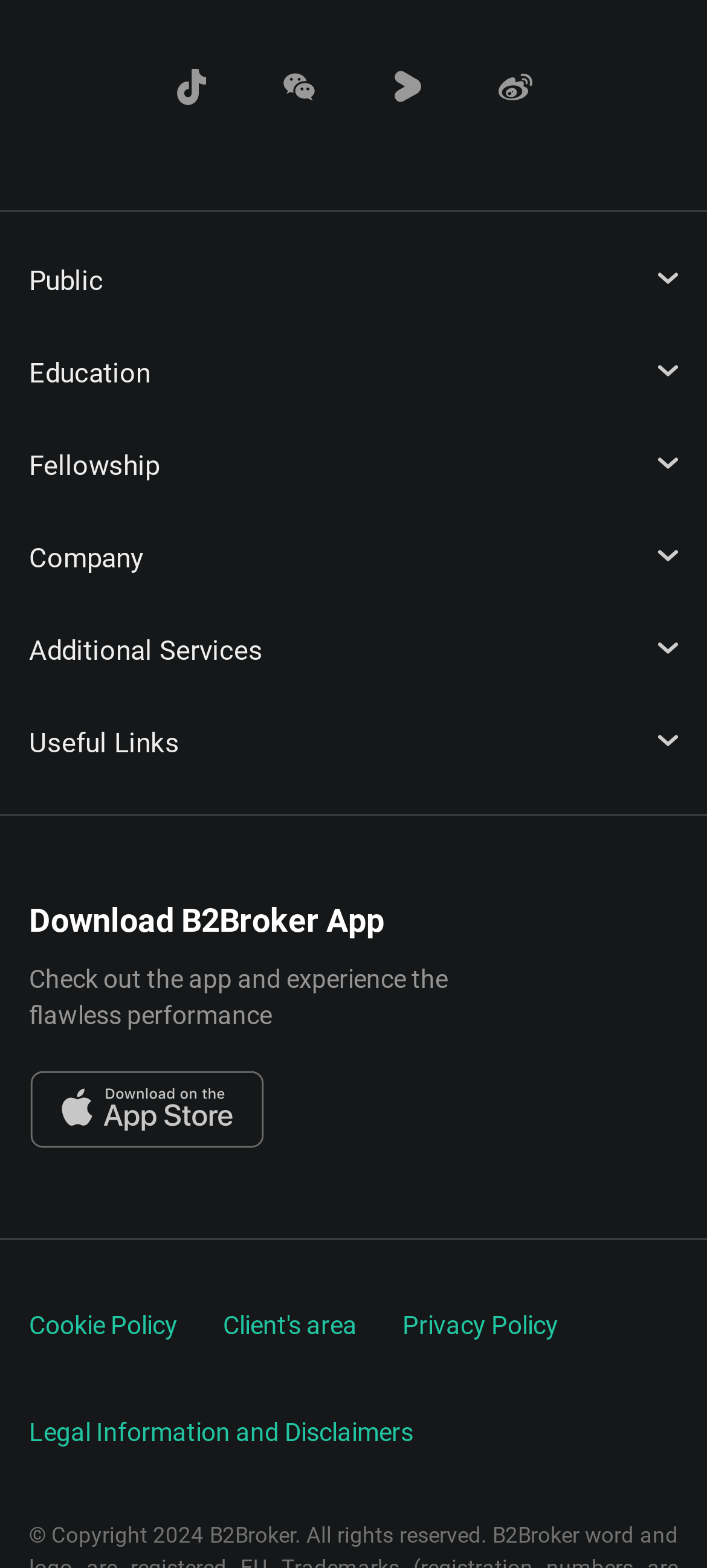What social media platforms are represented by the icons at the top?
Look at the screenshot and respond with one word or a short phrase.

TikTok, WeChat, Youku, Weibo